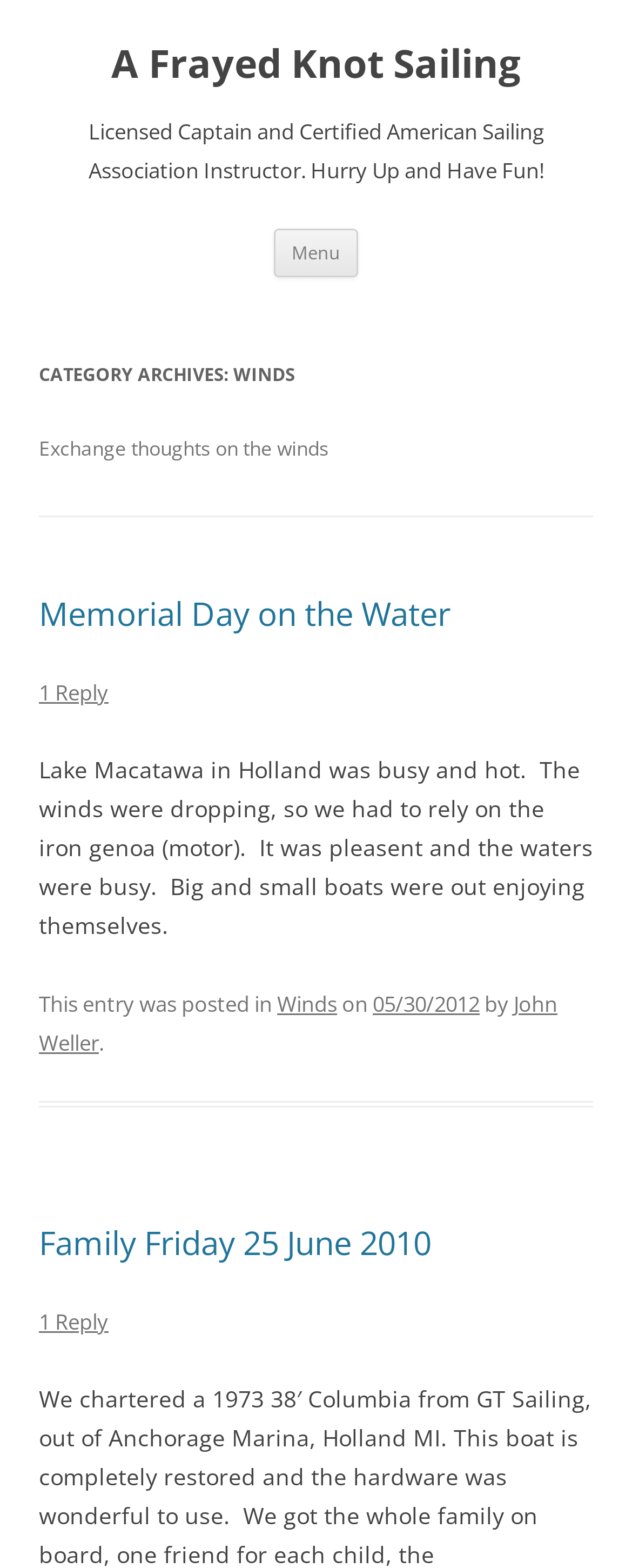Identify the bounding box coordinates of the element that should be clicked to fulfill this task: "Click the 'Family Friday 25 June 2010' link". The coordinates should be provided as four float numbers between 0 and 1, i.e., [left, top, right, bottom].

[0.062, 0.779, 0.682, 0.807]